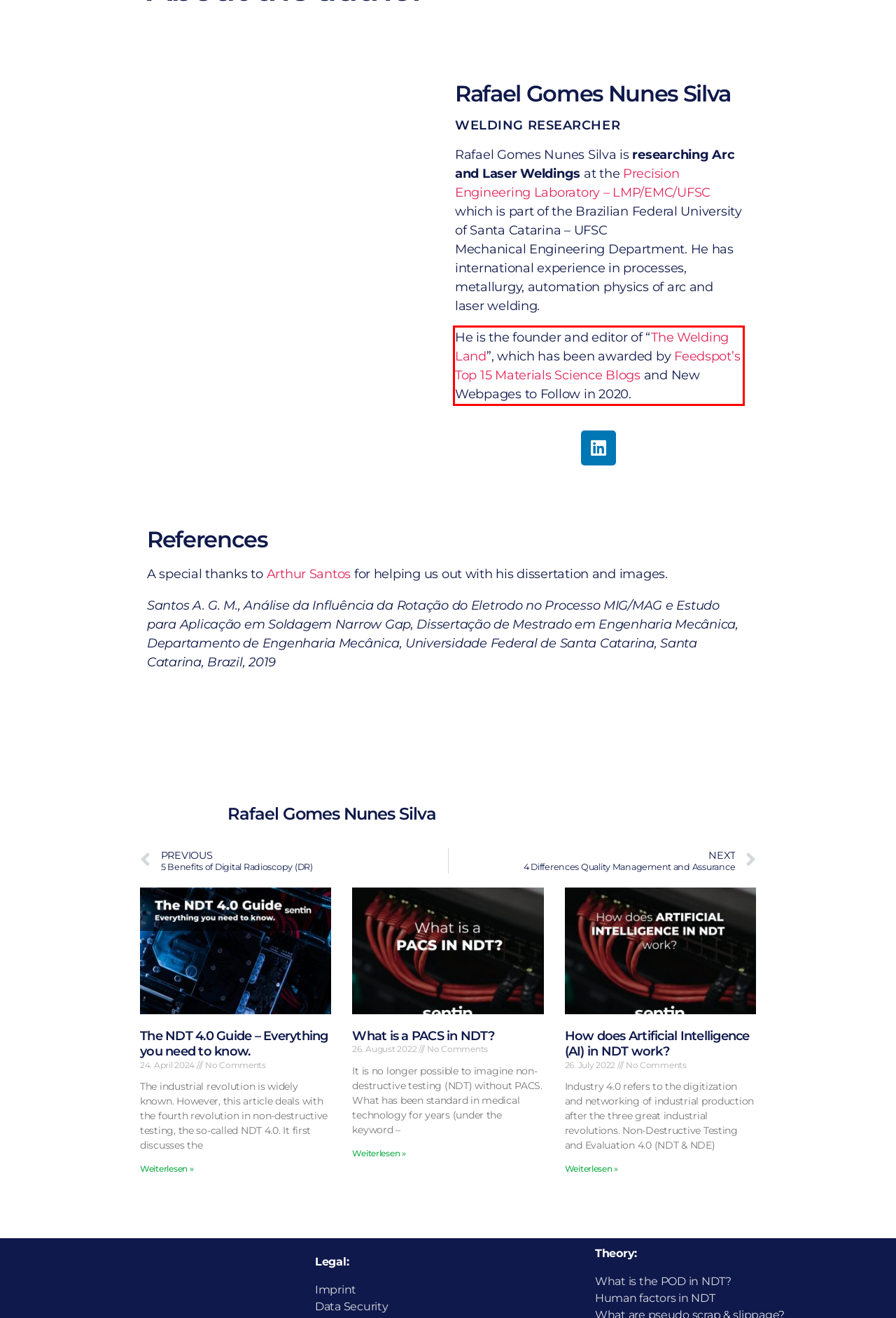From the screenshot of the webpage, locate the red bounding box and extract the text contained within that area.

He is the founder and editor of “The Welding Land”, which has been awarded by Feedspot’s Top 15 Materials Science Blogs and New Webpages to Follow in 2020.